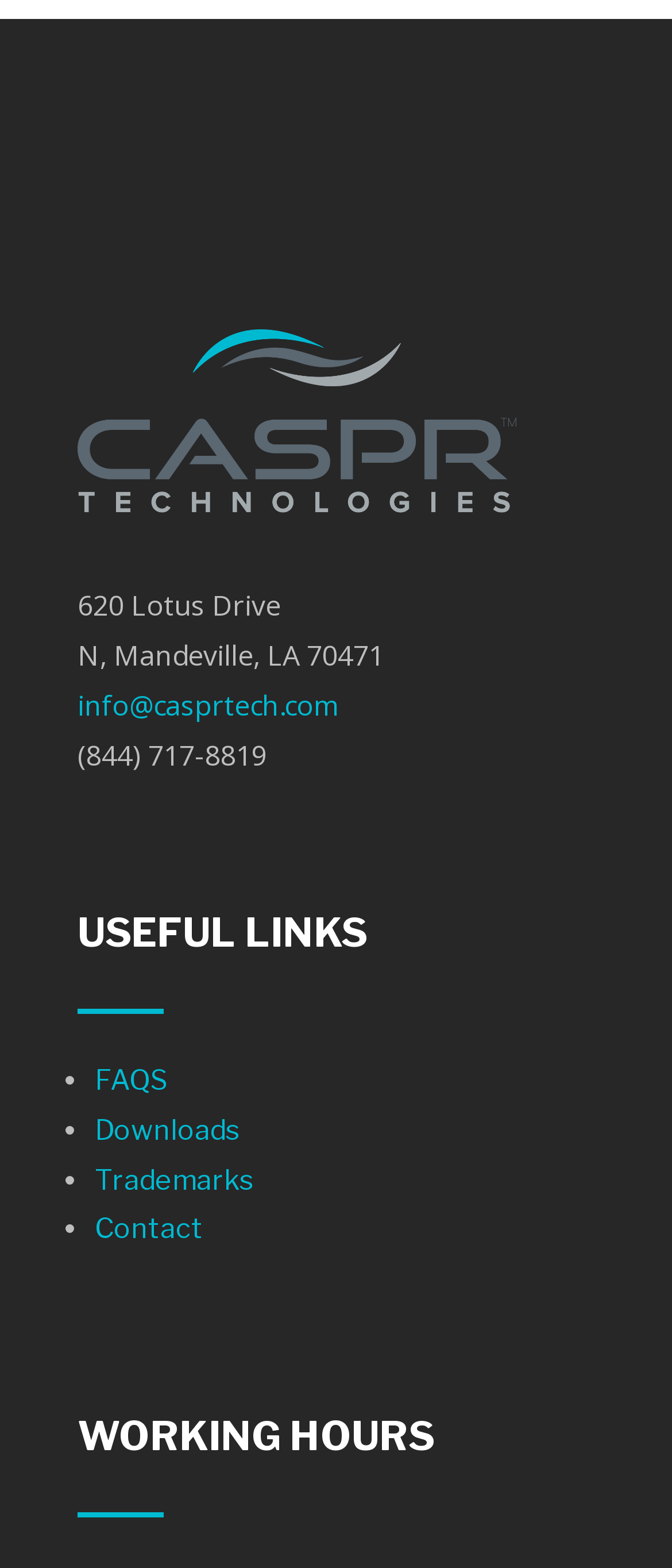What is the company name?
Provide an in-depth answer to the question, covering all aspects.

The company name can be found in the logo at the top of the page, which is an image with the text 'CASPR Technologies Logo'.